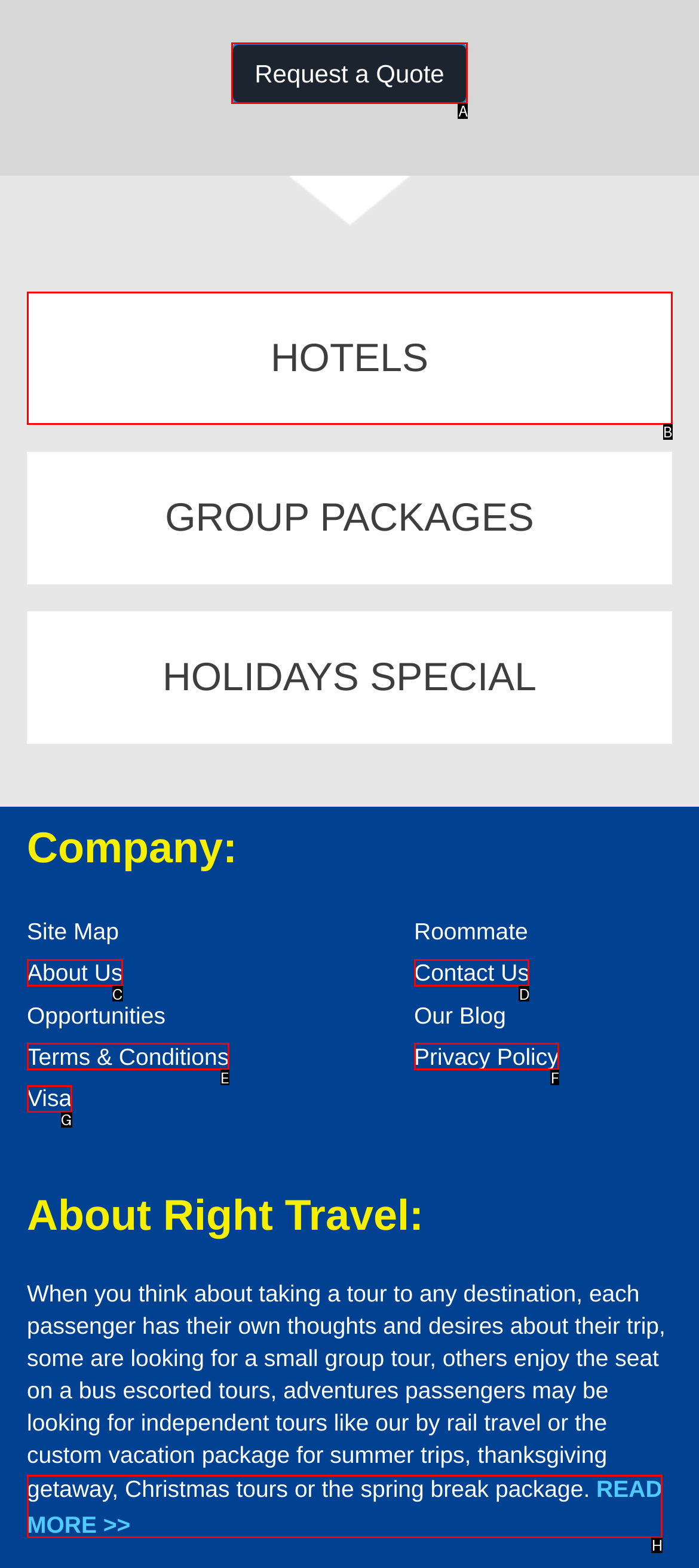Determine which option fits the element description: Terms & Conditions
Answer with the option’s letter directly.

E